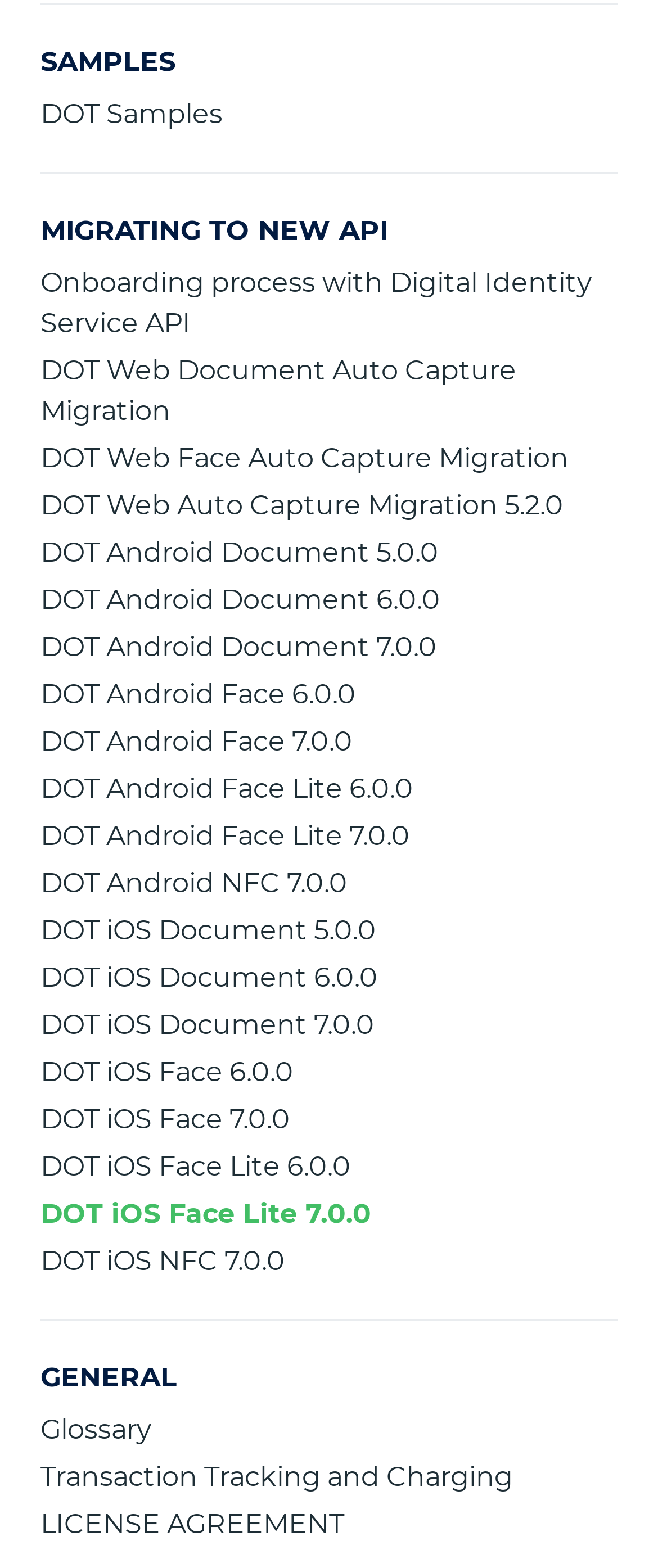Given the element description, predict the bounding box coordinates in the format (top-left x, top-left y, bottom-right x, bottom-right y). Make sure all values are between 0 and 1. Here is the element description: DOT Samples

[0.062, 0.058, 0.938, 0.088]